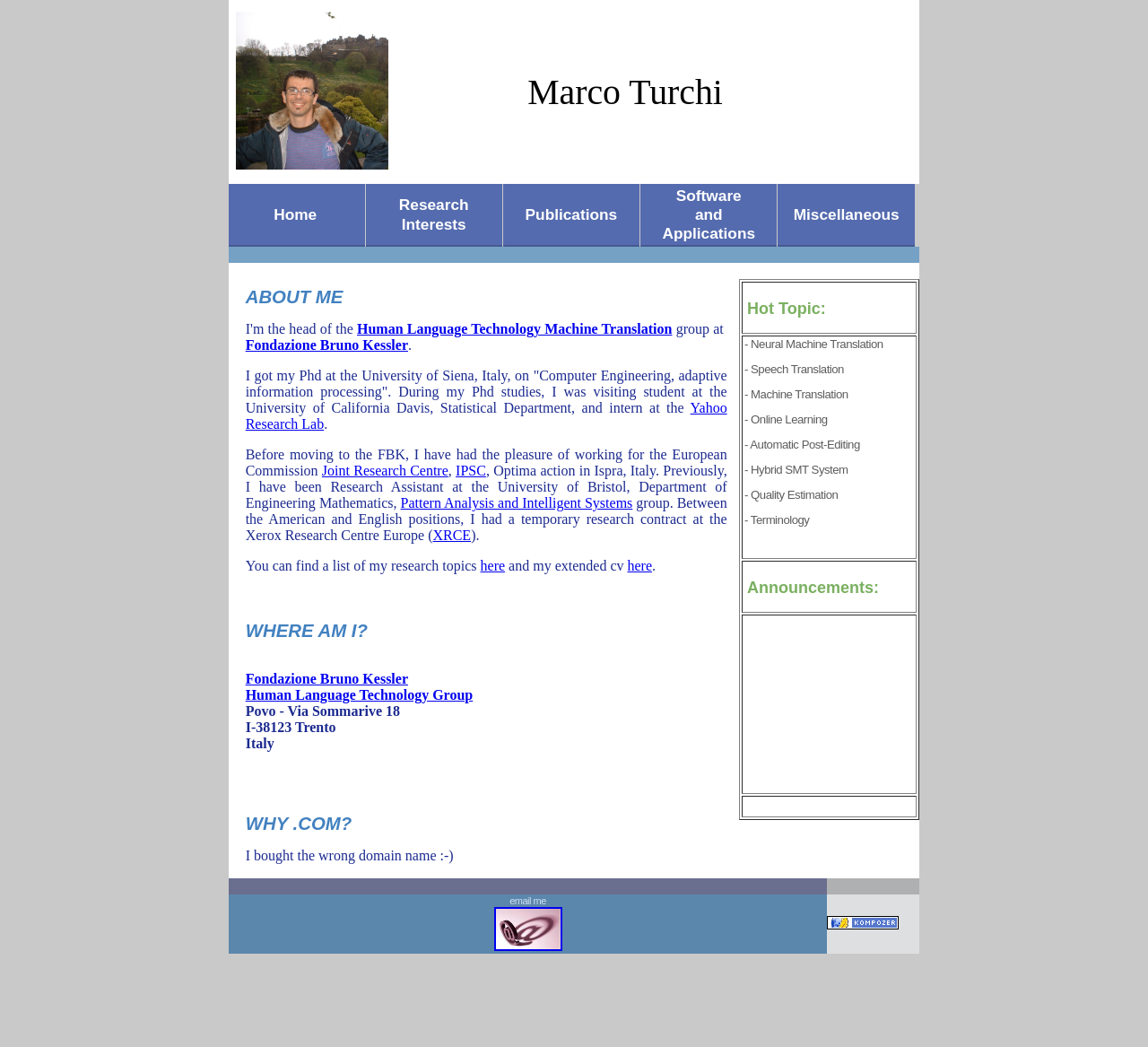What is Marco Turchi's profession?
Using the image, answer in one word or phrase.

Head of Human Language Technology Machine Translation group